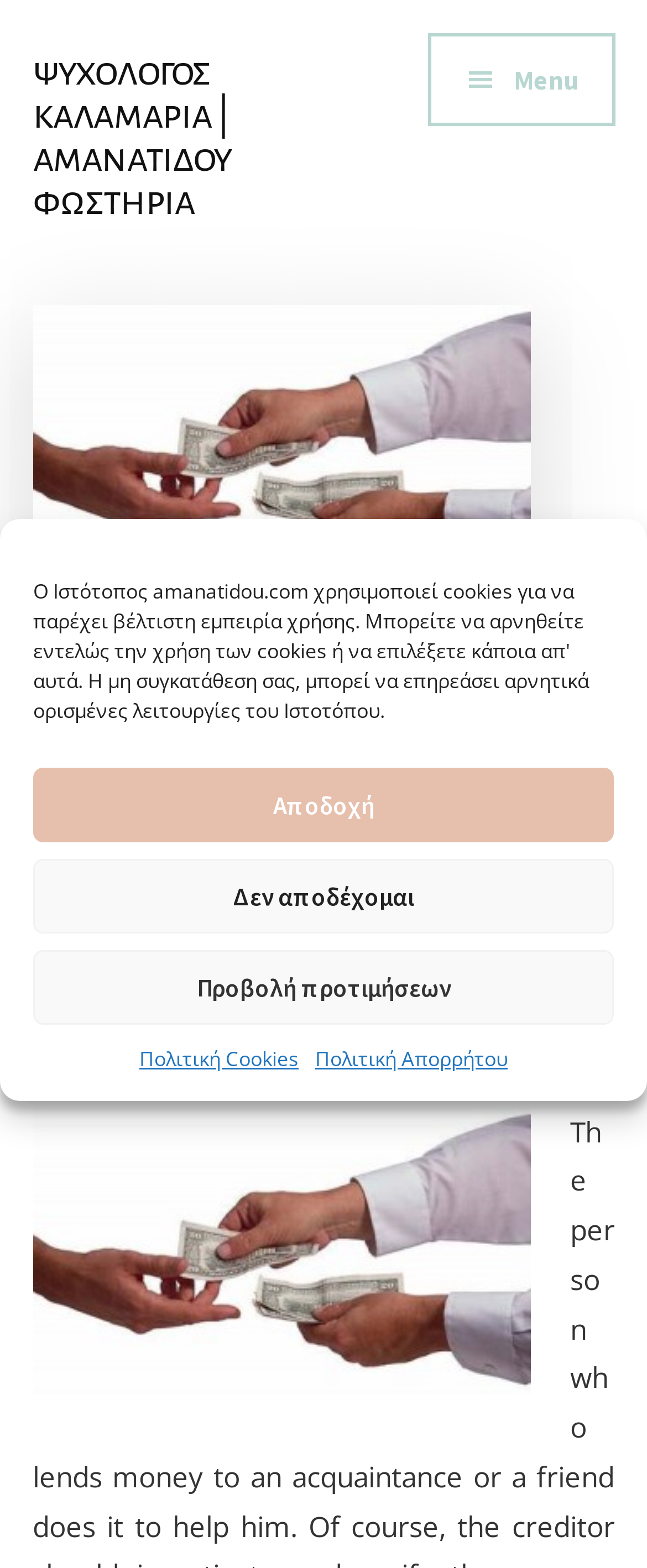What is the date of the article?
Please provide a comprehensive answer to the question based on the webpage screenshot.

The date of the article can be found in the text 'posted on 1 ΦΕΒΡΟΥΑΡΙΟΥ 2011' which is located below the main heading of the article.